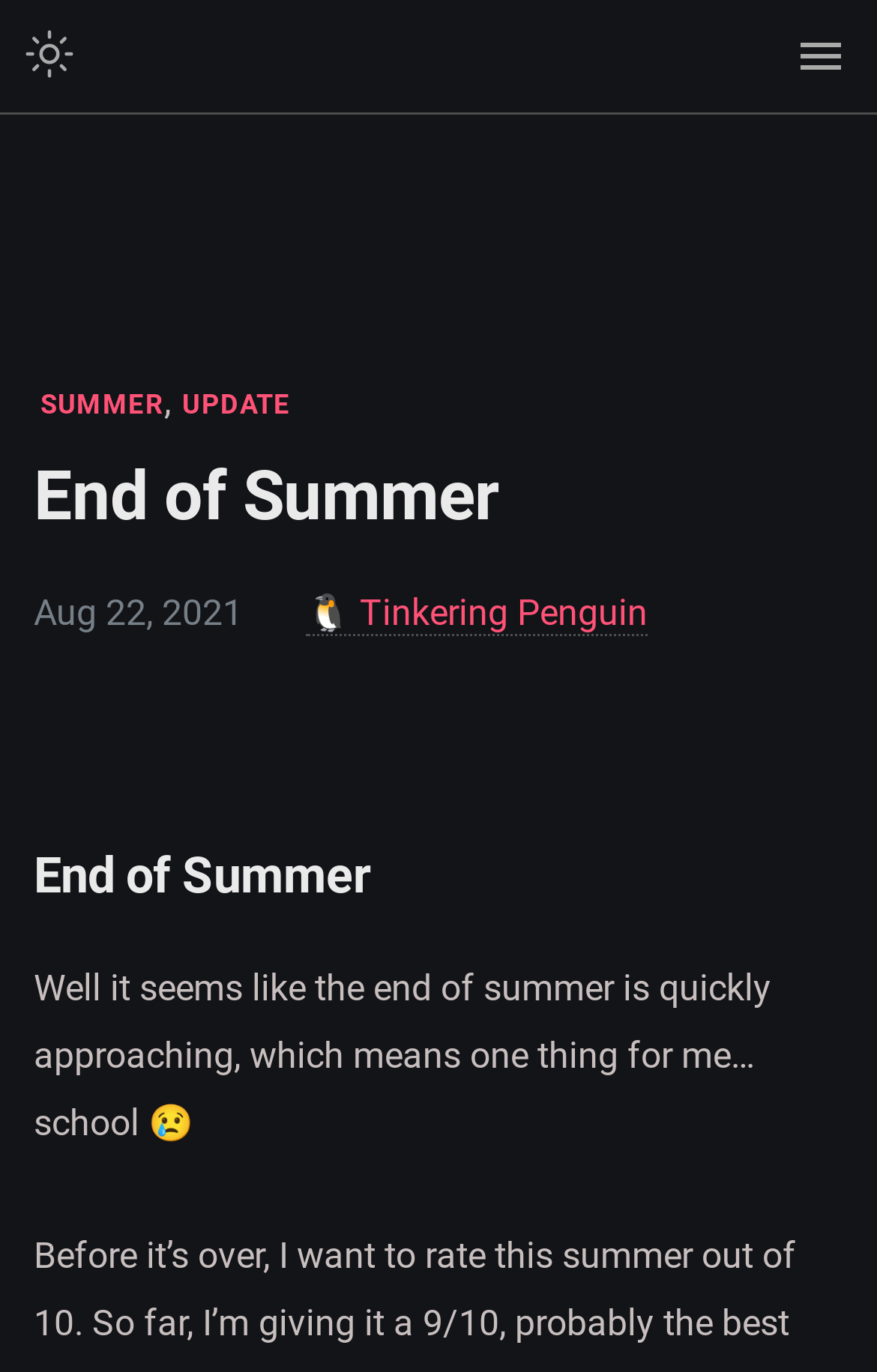What is the author's mood about school?
Give a single word or phrase as your answer by examining the image.

Sad